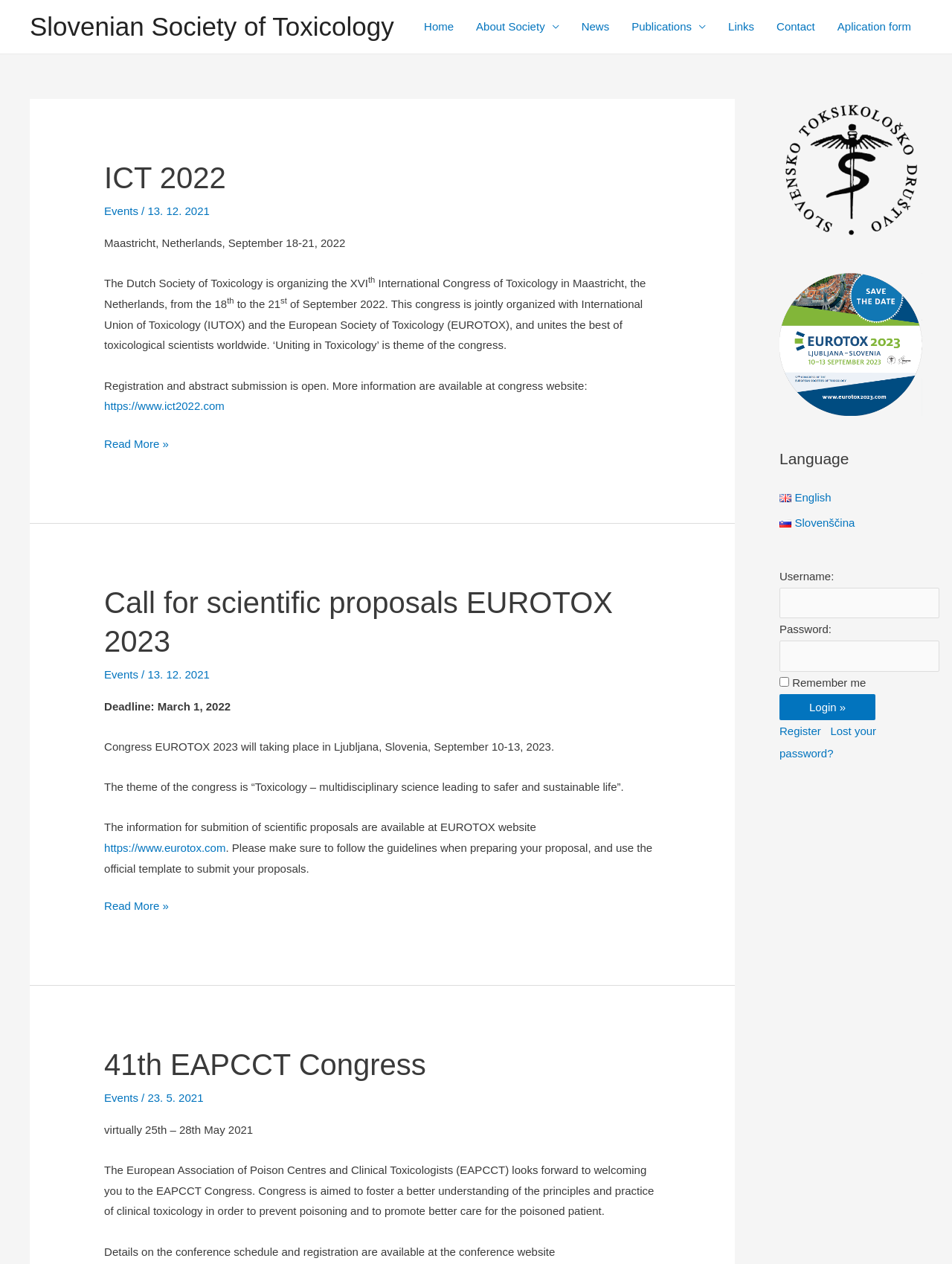Provide a brief response using a word or short phrase to this question:
What is the theme of the EUROTOX 2023 congress?

Toxicology – multidisciplinary science leading to safer and sustainable life